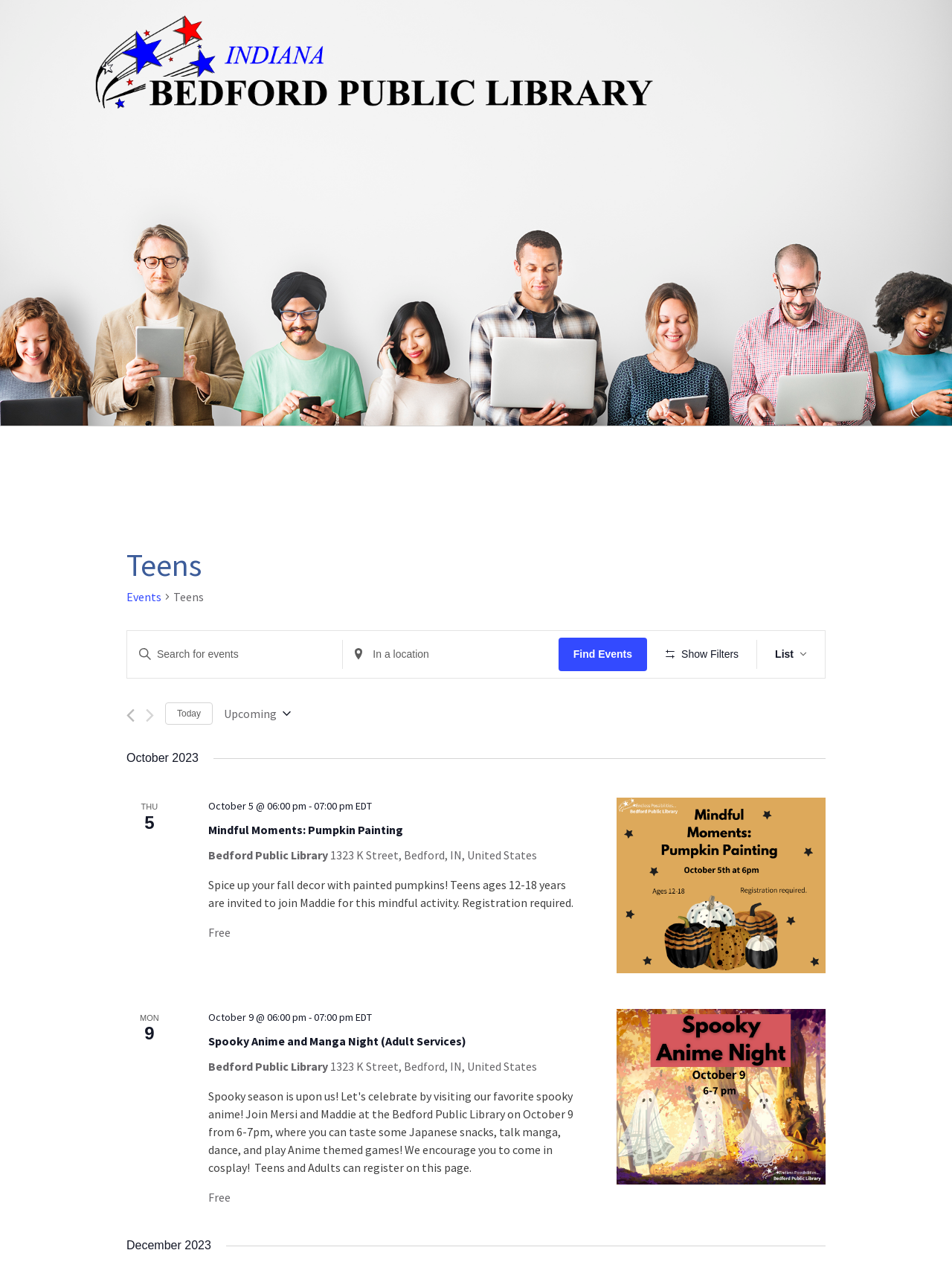Bounding box coordinates should be provided in the format (top-left x, top-left y, bottom-right x, bottom-right y) with all values between 0 and 1. Identify the bounding box for this UI element: Events

[0.133, 0.457, 0.17, 0.472]